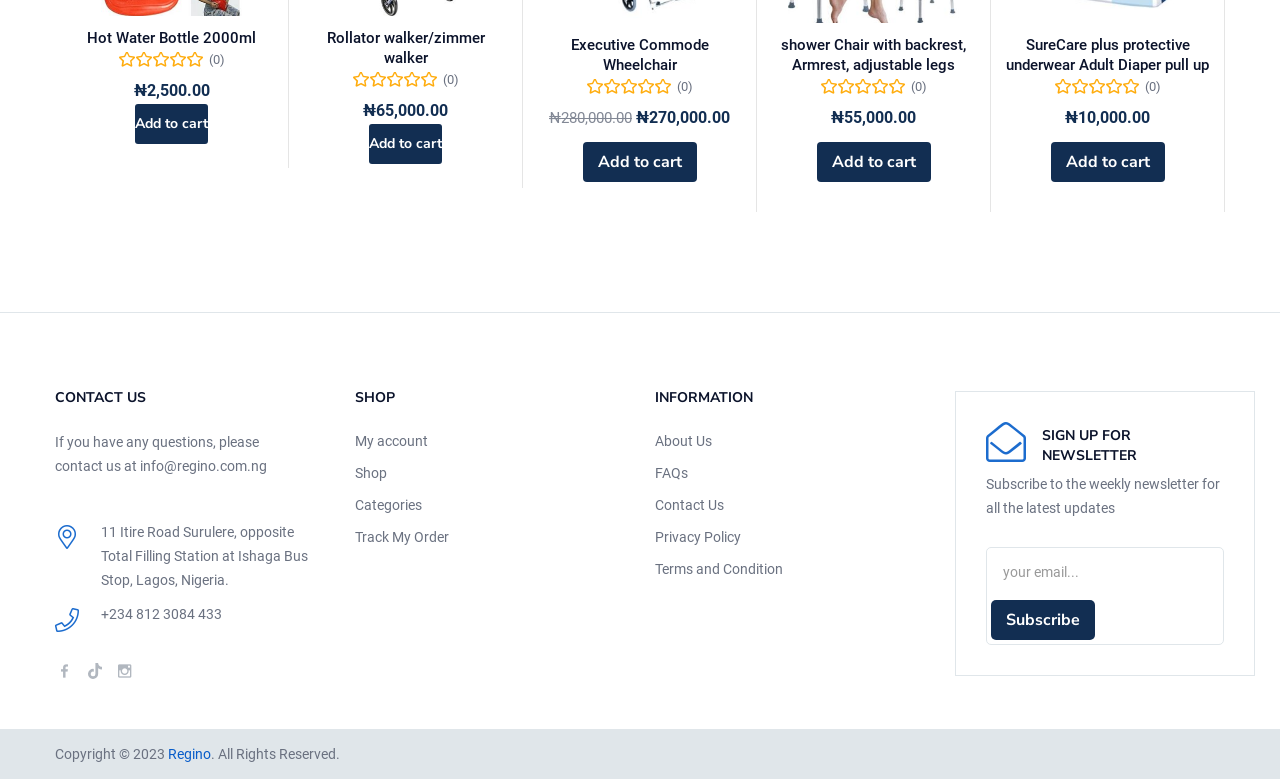Find the bounding box coordinates of the element to click in order to complete the given instruction: "Click on 'Hot Water Bottle 2000ml'."

[0.055, 0.045, 0.213, 0.071]